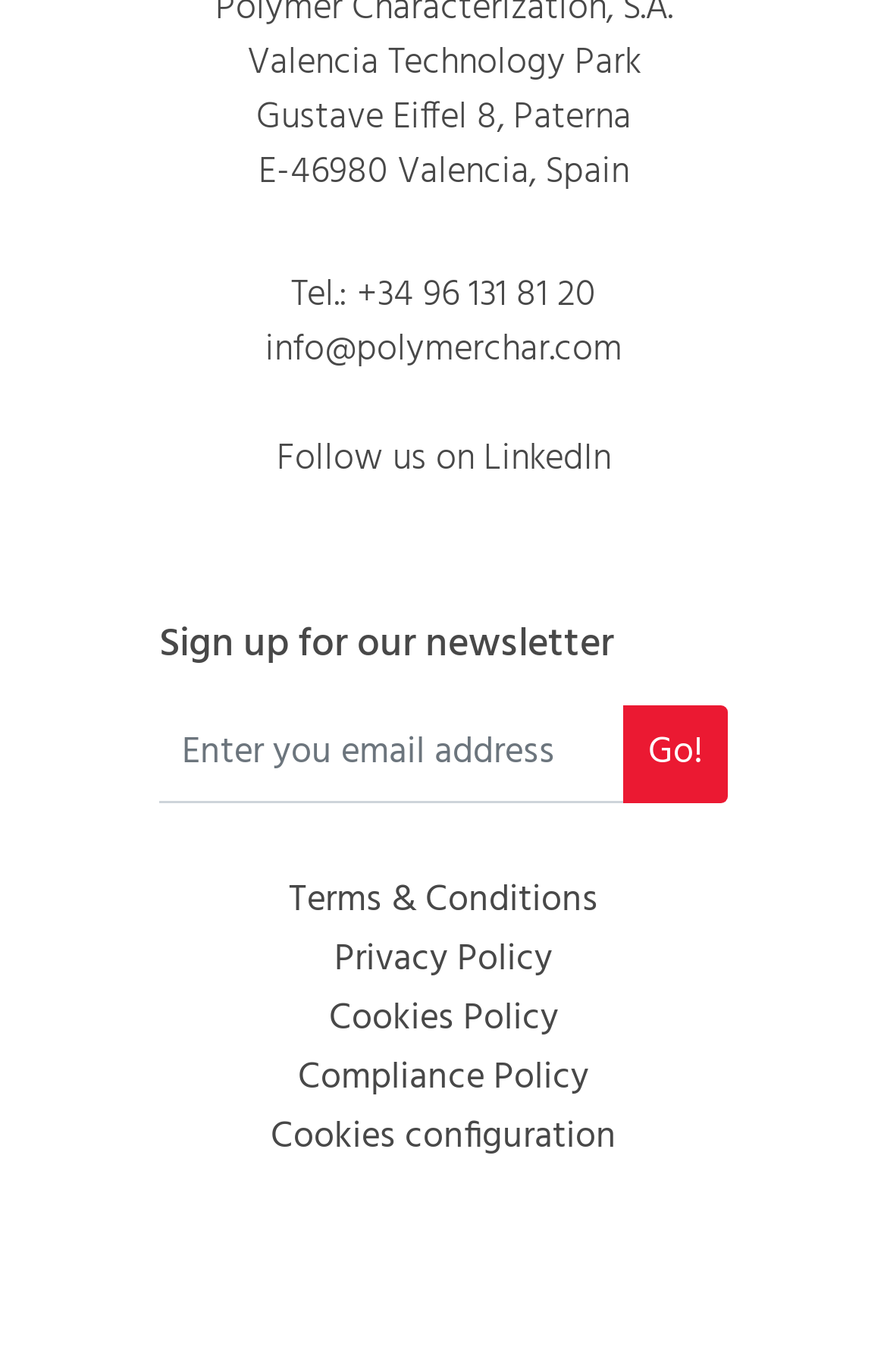How many policy links are there?
Refer to the image and provide a one-word or short phrase answer.

4